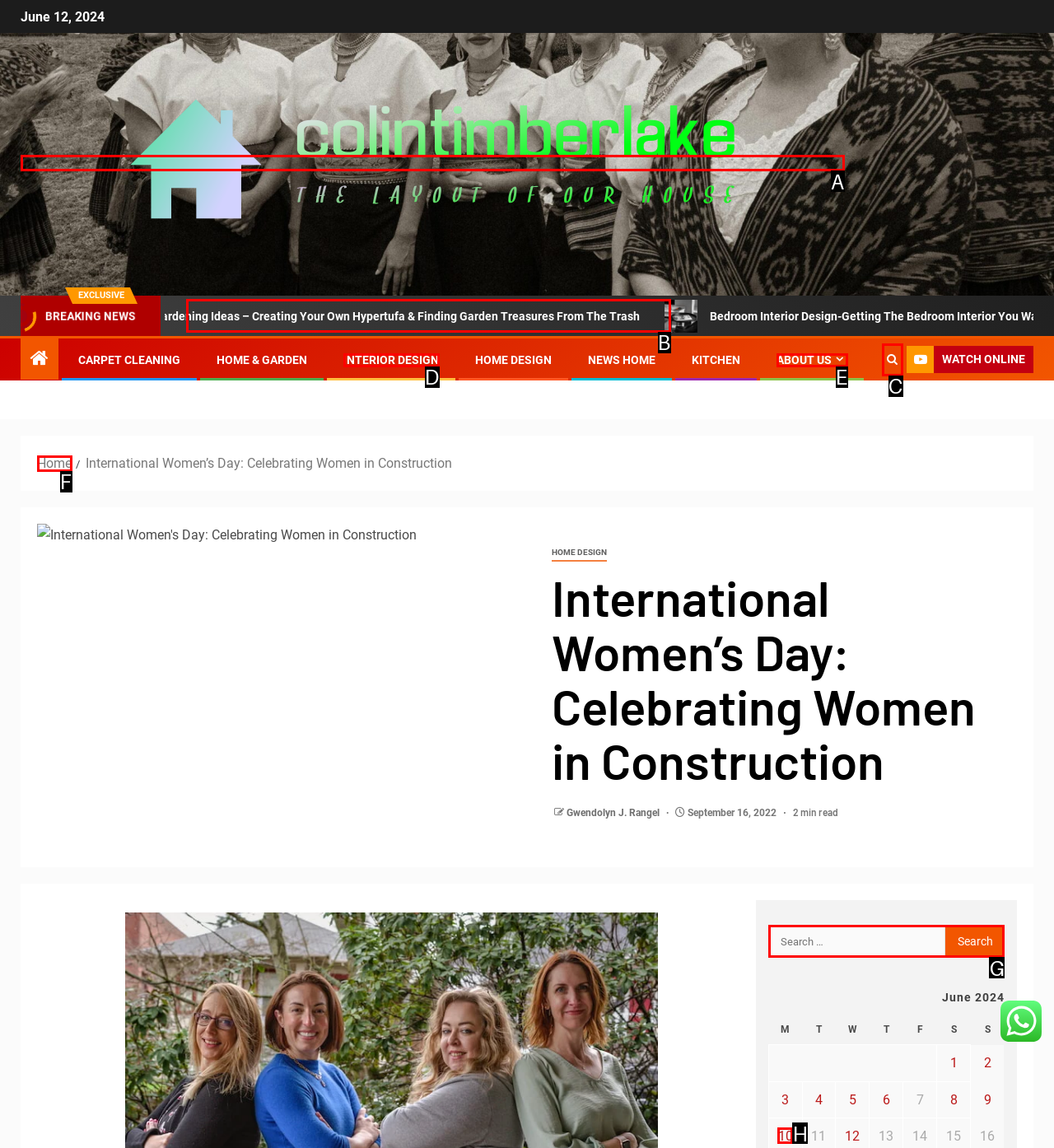Tell me the letter of the UI element to click in order to accomplish the following task: Search for something
Answer with the letter of the chosen option from the given choices directly.

G